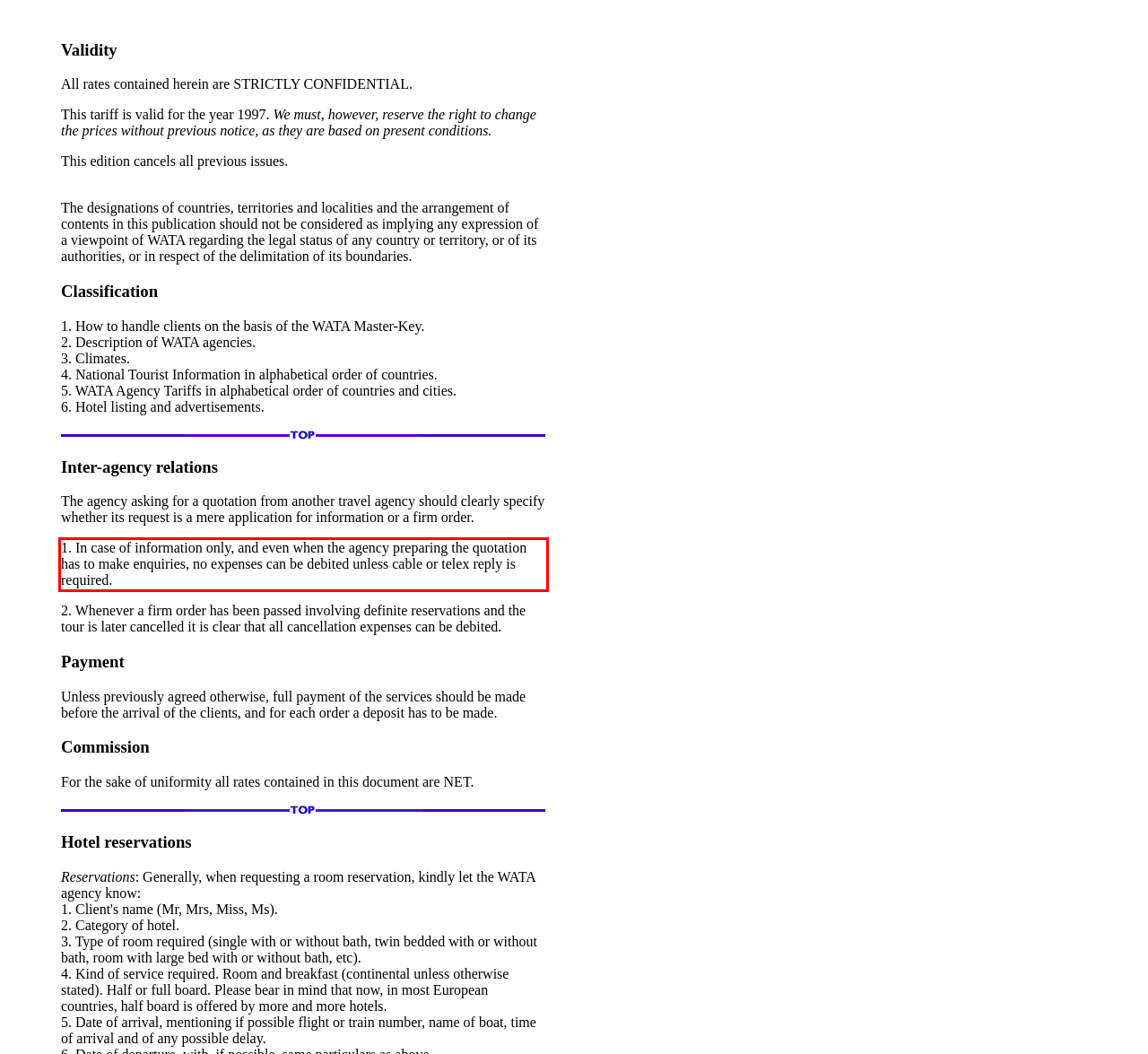Look at the webpage screenshot and recognize the text inside the red bounding box.

1. In case of information only, and even when the agency preparing the quotation has to make enquiries, no expenses can be debited unless cable or telex reply is required.